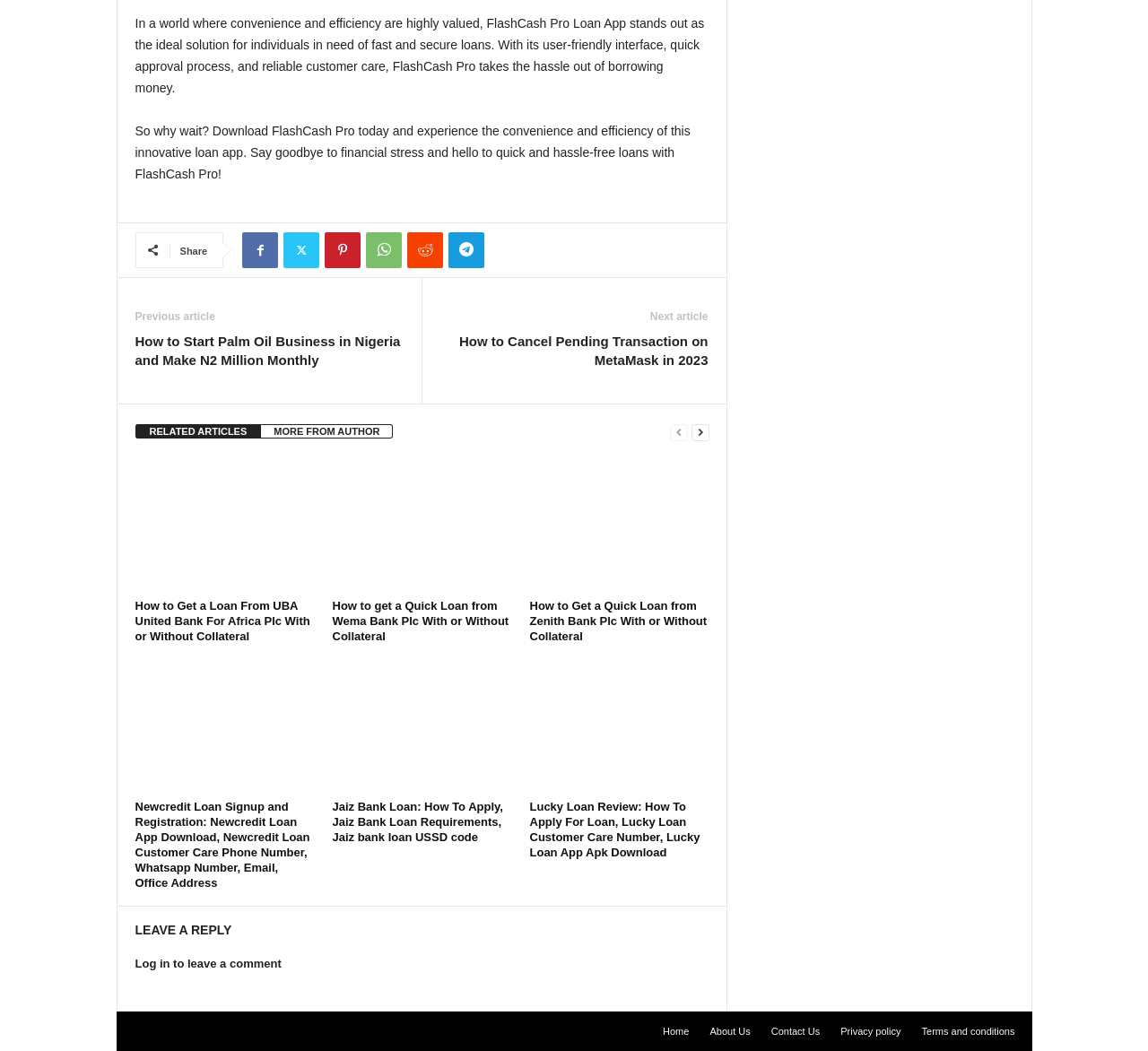Answer the following query with a single word or phrase:
How many related articles are listed on the webpage?

7